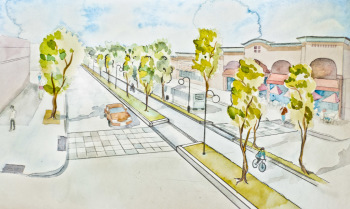Look at the image and give a detailed response to the following question: What is the atmosphere of the street?

The caption describes the scene as 'characterized by a spacious street lined with vibrant trees, creating a green and inviting atmosphere', which suggests that the atmosphere of the street is peaceful and welcoming.